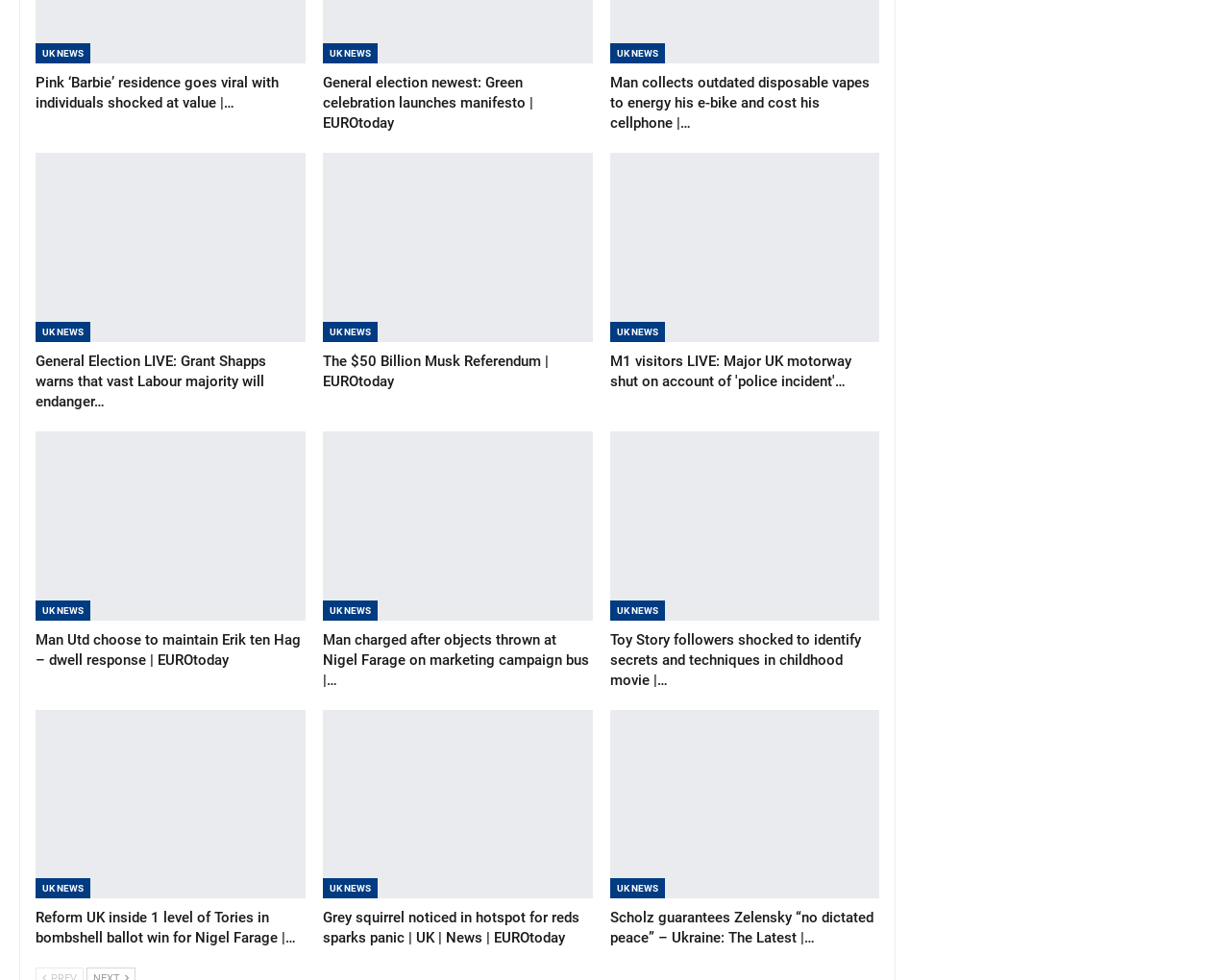Highlight the bounding box coordinates of the element that should be clicked to carry out the following instruction: "Read news about Pink’s ‘Barbie’ residence". The coordinates must be given as four float numbers ranging from 0 to 1, i.e., [left, top, right, bottom].

[0.029, 0.076, 0.227, 0.114]